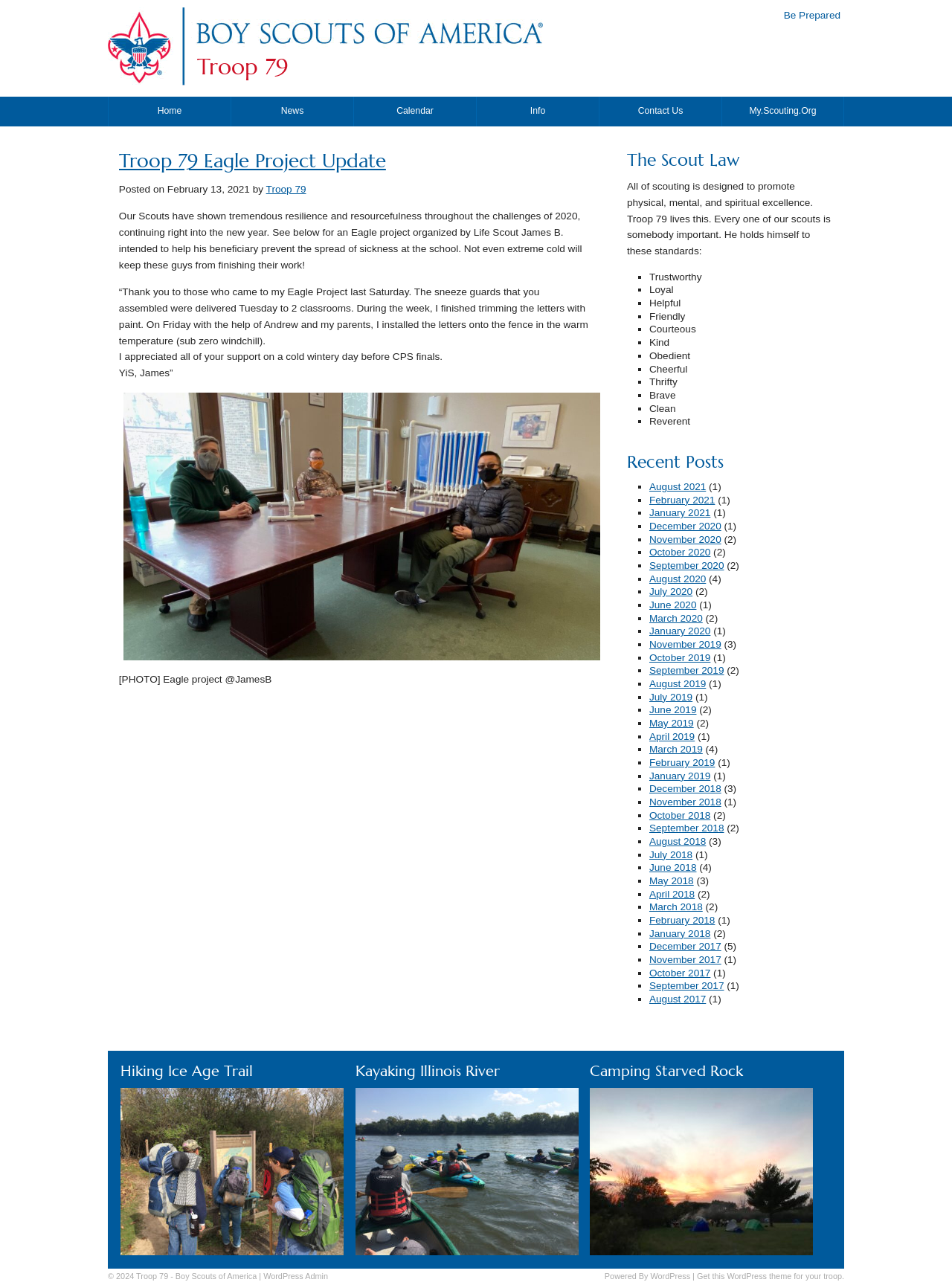What is the Scout Law?
Could you answer the question with a detailed and thorough explanation?

The Scout Law is a set of principles that scouts are expected to follow, as listed on the webpage. These principles include being trustworthy, loyal, helpful, friendly, courteous, kind, obedient, cheerful, thrifty, brave, clean, and reverent.